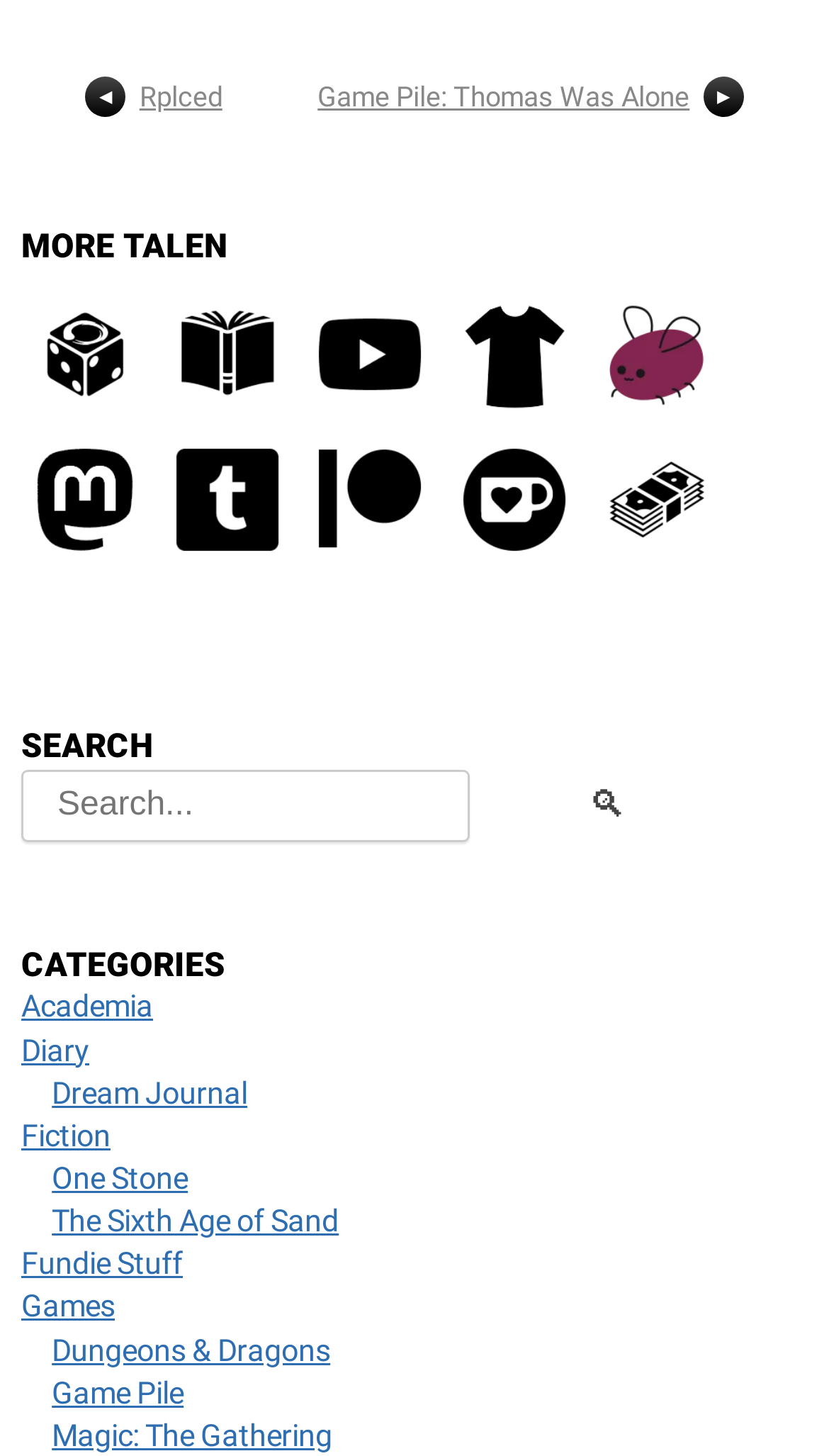Please specify the bounding box coordinates of the area that should be clicked to accomplish the following instruction: "click the previous page link". The coordinates should consist of four float numbers between 0 and 1, i.e., [left, top, right, bottom].

[0.103, 0.052, 0.168, 0.081]